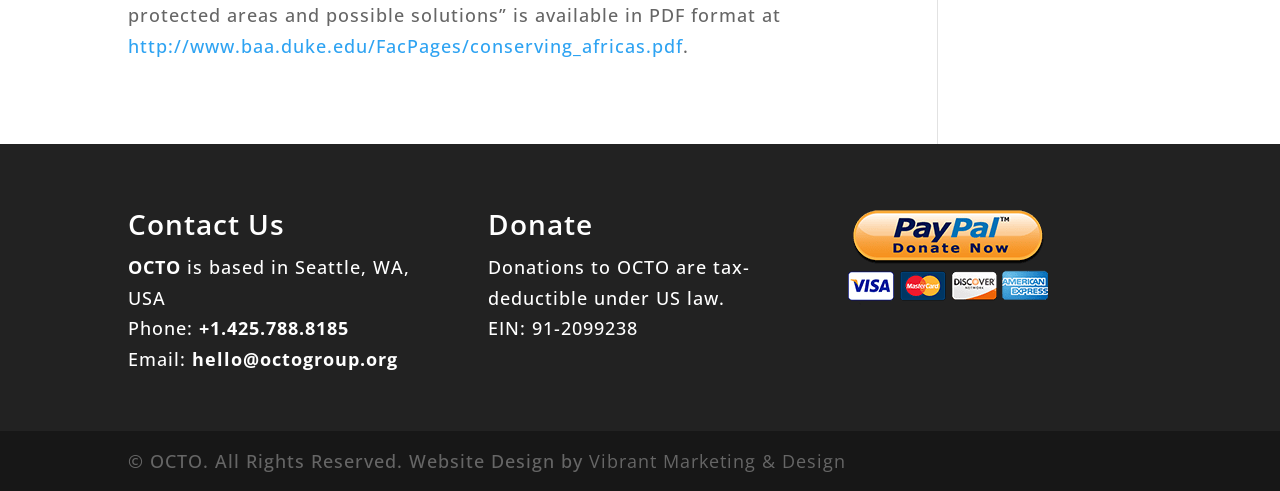What is the phone number of OCTO?
Based on the visual details in the image, please answer the question thoroughly.

The phone number of OCTO can be found in the link element with the text '+1.425.788.8185' located at [0.155, 0.644, 0.273, 0.693]. This element is a child of the Root Element and is located near the 'Phone:' StaticText element, indicating that it is the phone number of OCTO.